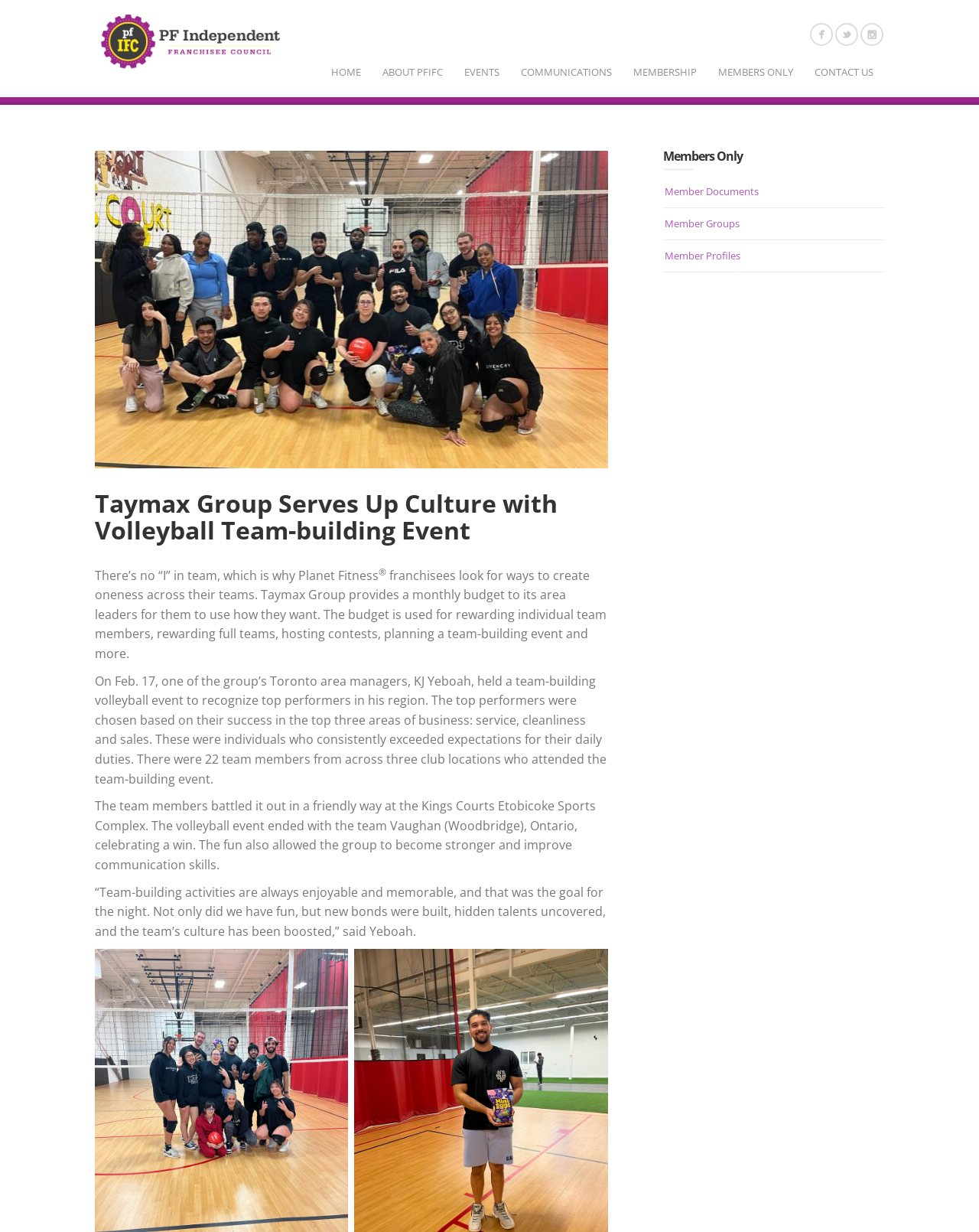What is the name of the social media platform with an icon at the top right corner?
Use the screenshot to answer the question with a single word or phrase.

Facebook